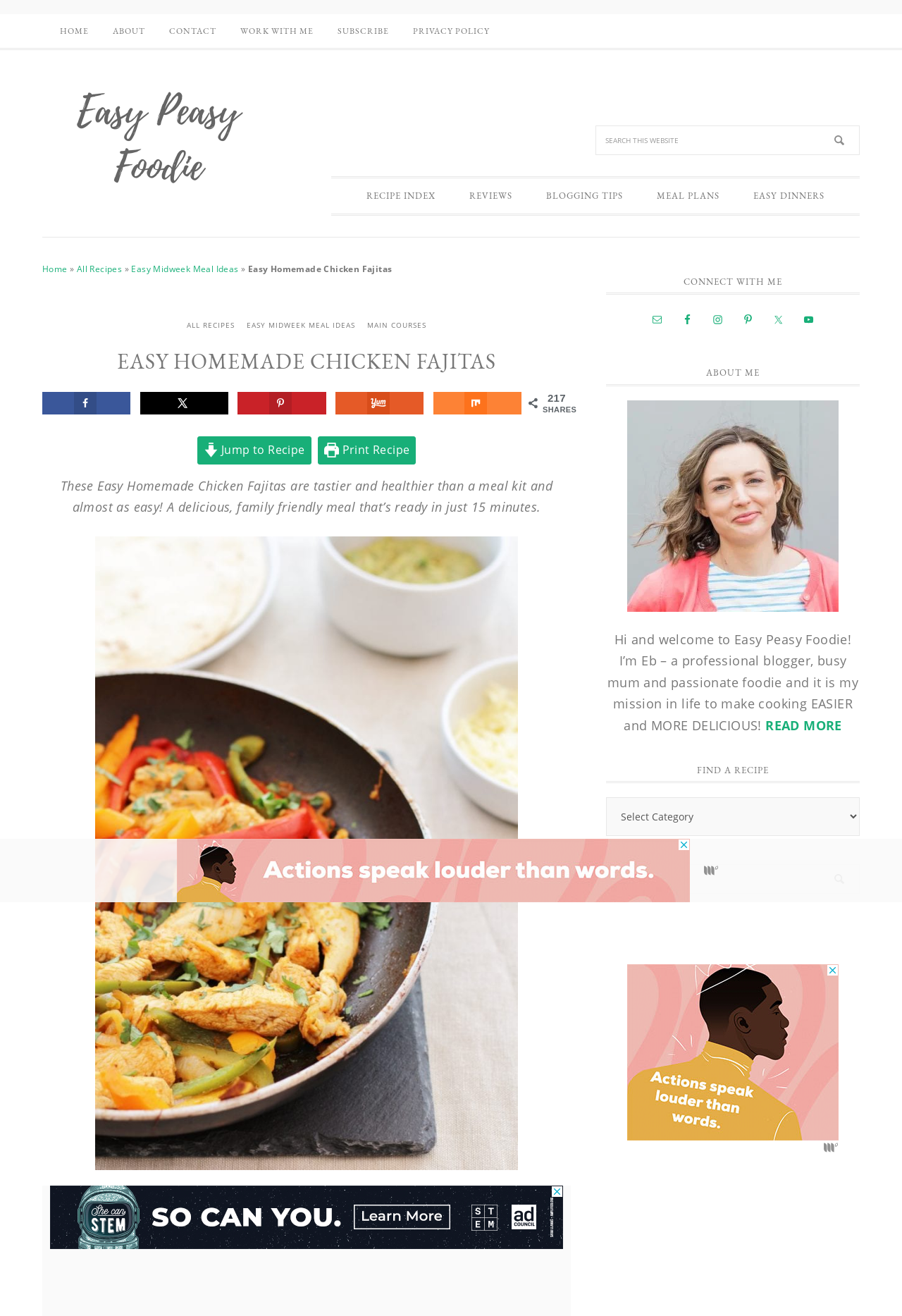What is the purpose of the 'Jump to Recipe' button?
Refer to the image and provide a one-word or short phrase answer.

To skip to the recipe